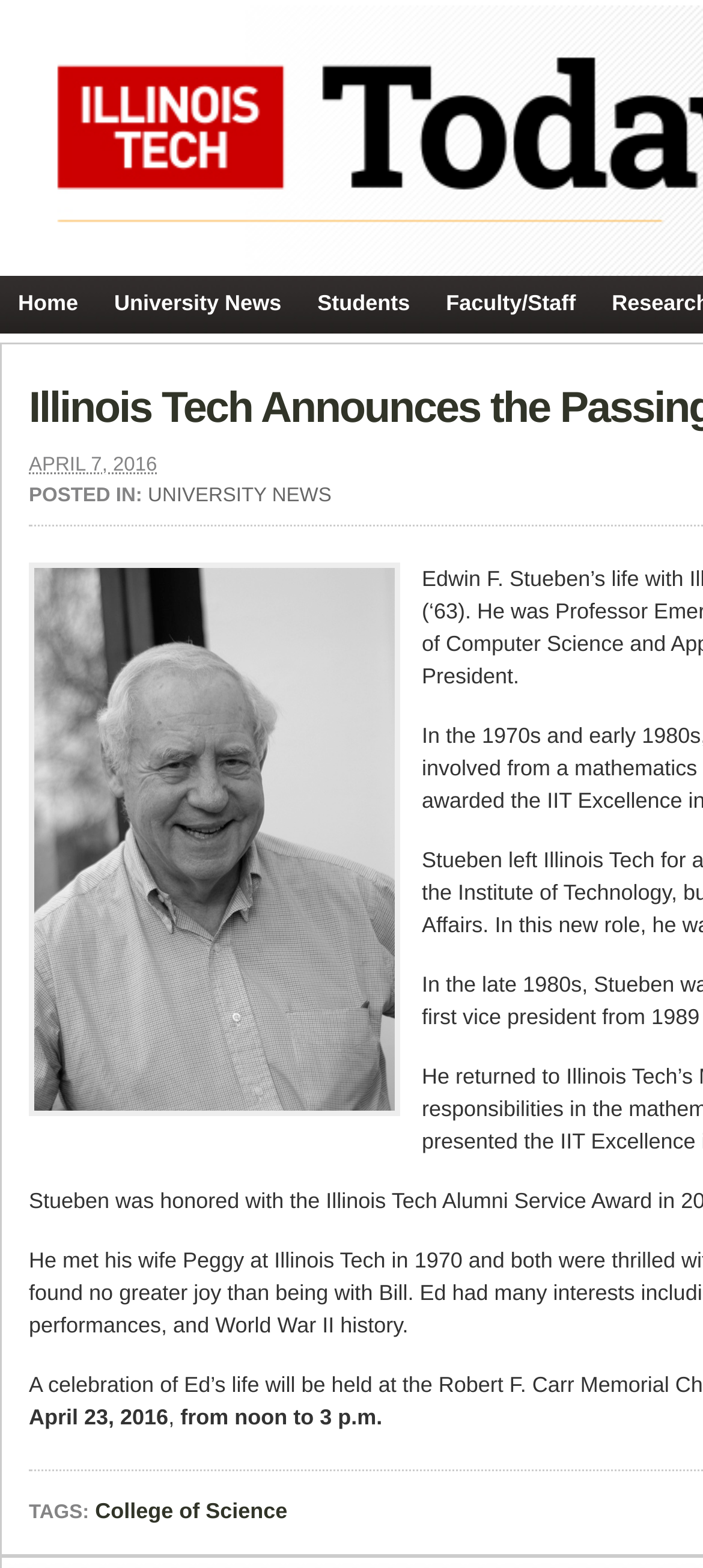Provide your answer to the question using just one word or phrase: What is the category of the news?

UNIVERSITY NEWS